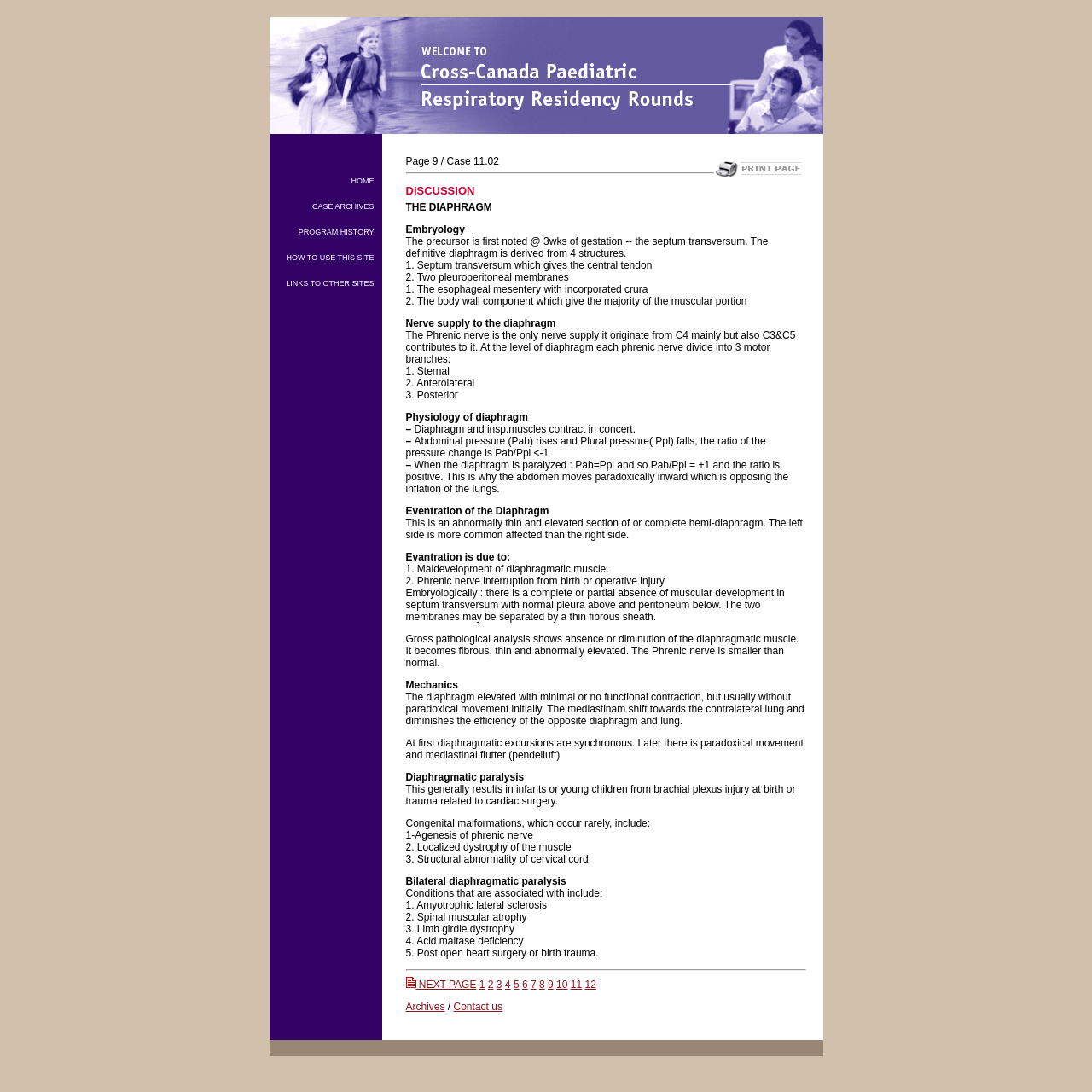Identify the bounding box coordinates for the UI element described as follows: Top Companies Completing Substantial Rehabilitations. Use the format (top-left x, top-left y, bottom-right x, bottom-right y) and ensure all values are floating point numbers between 0 and 1.

None